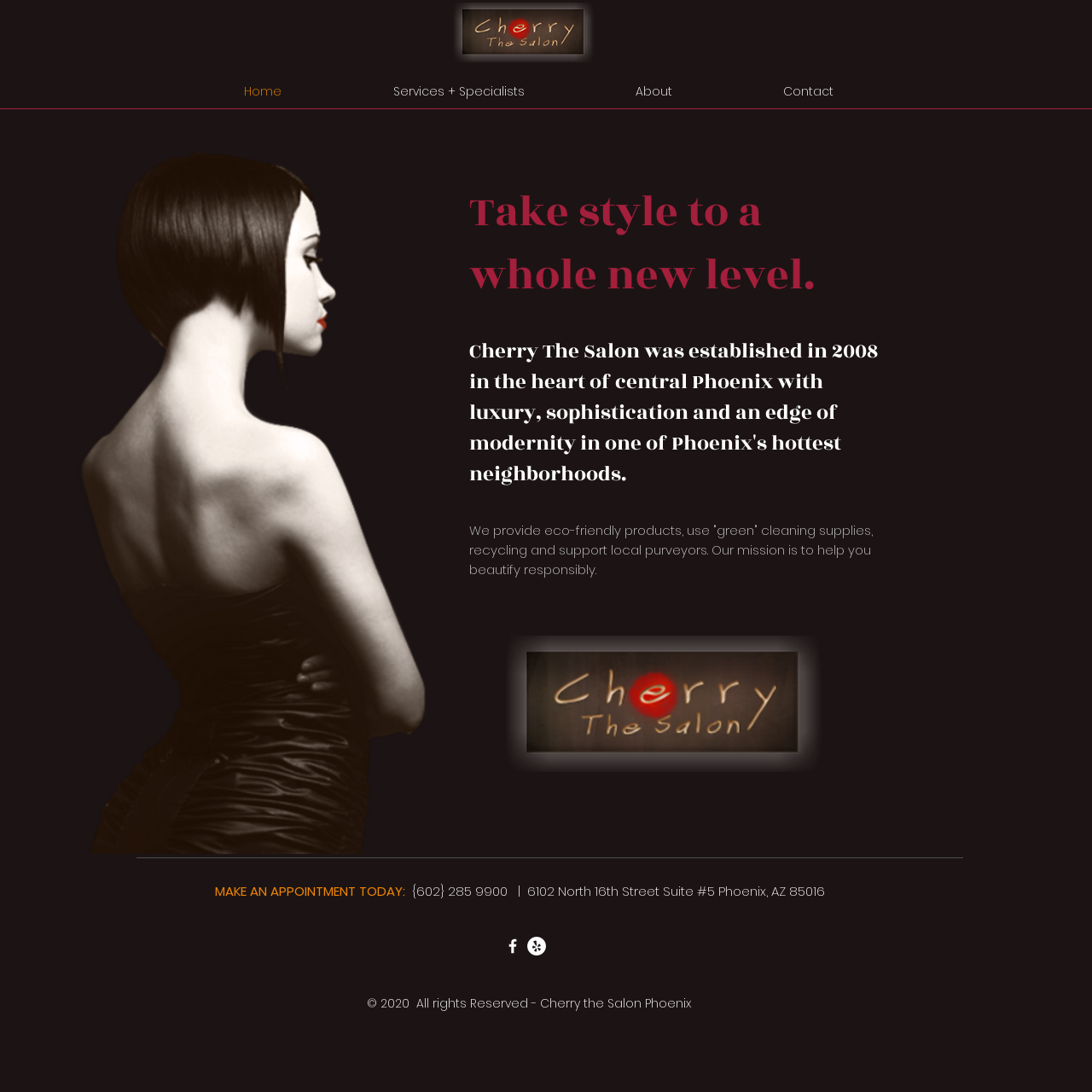What social media platform is linked from the bottom of the page?
Please provide a detailed answer to the question.

At the bottom of the page, there is a social media bar with links to various platforms. One of the links is to Yelp, which is indicated by the Yelp logo.